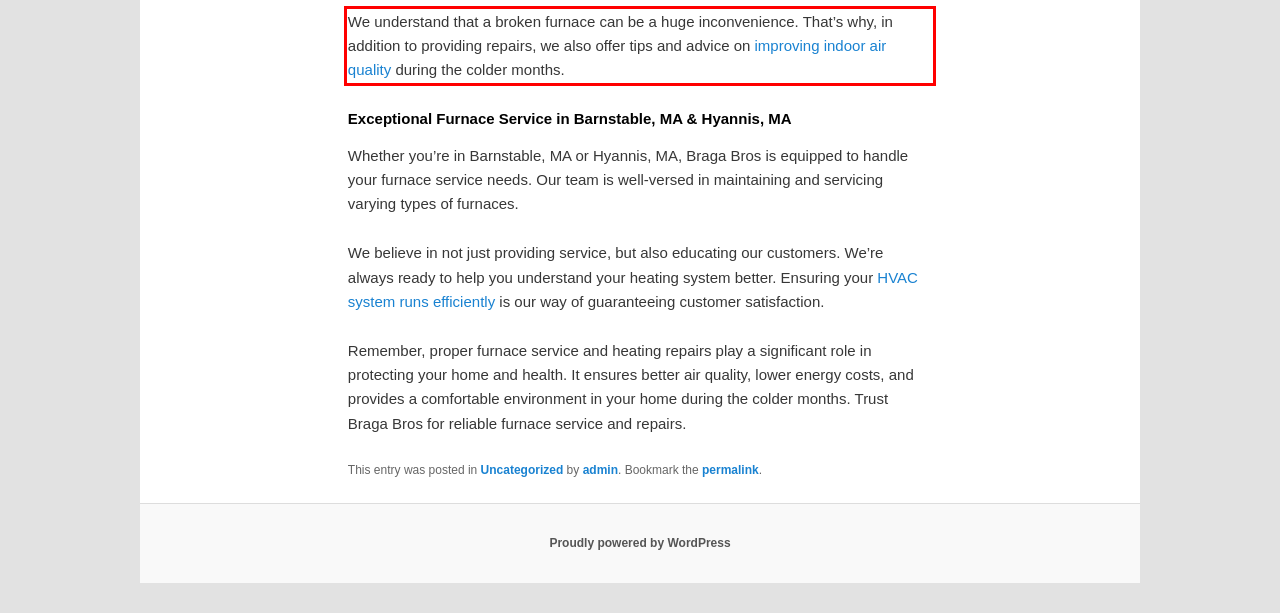The screenshot you have been given contains a UI element surrounded by a red rectangle. Use OCR to read and extract the text inside this red rectangle.

We understand that a broken furnace can be a huge inconvenience. That’s why, in addition to providing repairs, we also offer tips and advice on improving indoor air quality during the colder months.